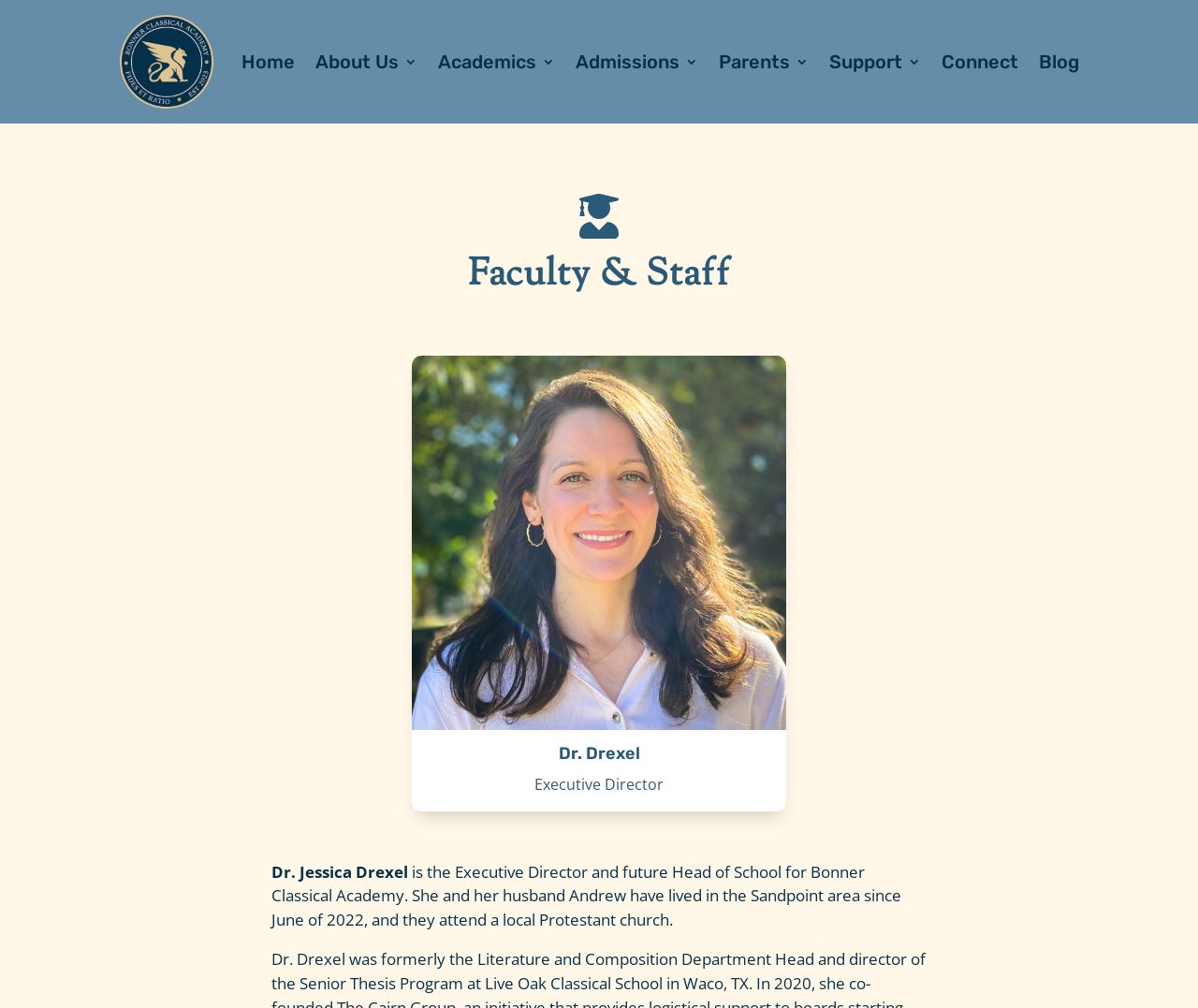Please locate the bounding box coordinates of the element that should be clicked to achieve the given instruction: "Go to the Blog page".

[0.867, 0.015, 0.9, 0.108]